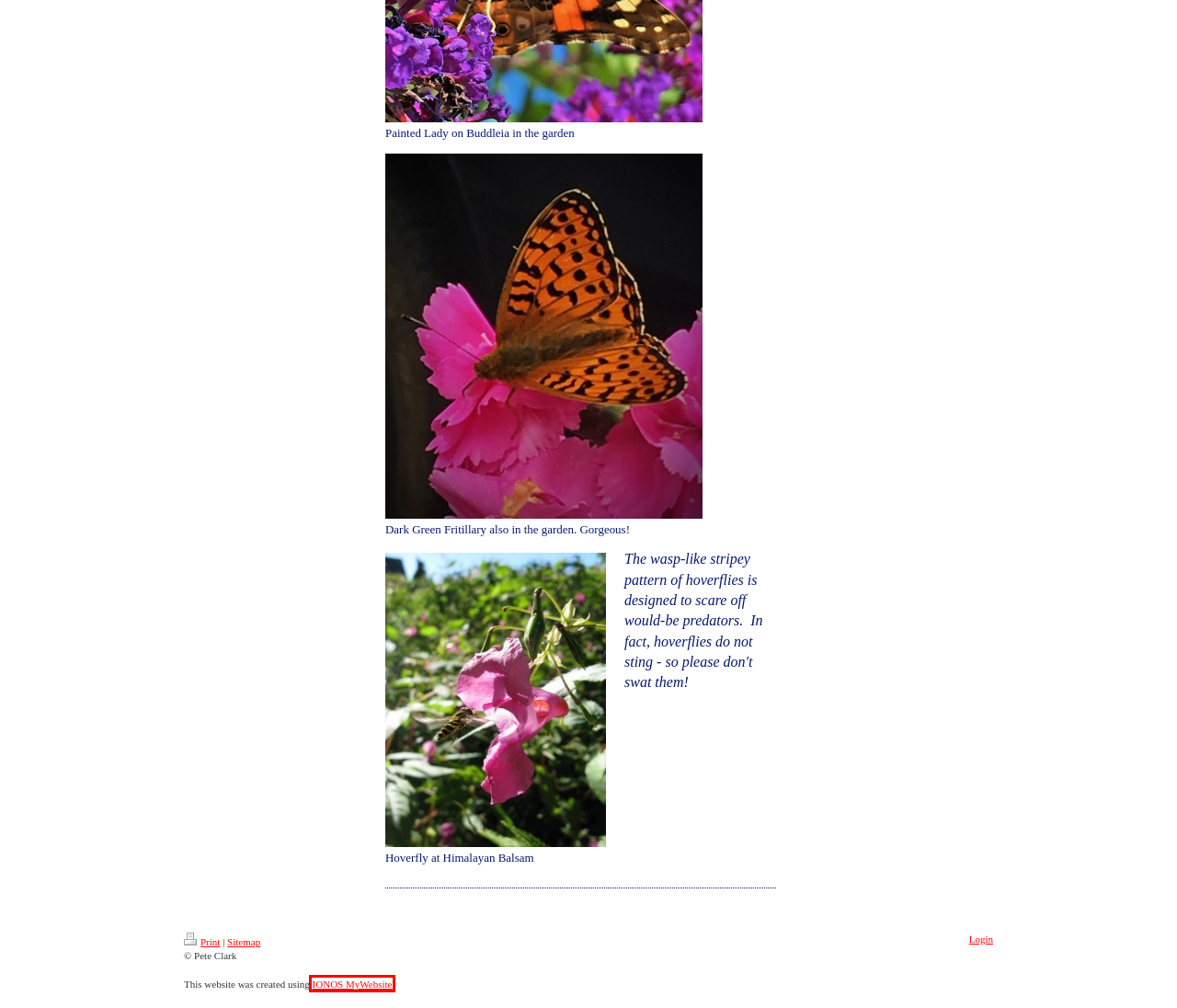Review the screenshot of a webpage that includes a red bounding box. Choose the webpage description that best matches the new webpage displayed after clicking the element within the bounding box. Here are the candidates:
A. thefishingfiddler - Press / Contact
B. thefishingfiddler - Pete's Paintings
C. Website Builder | Create Your Risk Free Website with IONOS
D. thefishingfiddler - Fishing
E. thefishingfiddler - News
F. thefishingfiddler - Videos, Recordings & Composing
G. thefishingfiddler - The Niel Gow Festival
H. thefishingfiddler - Gigs

C